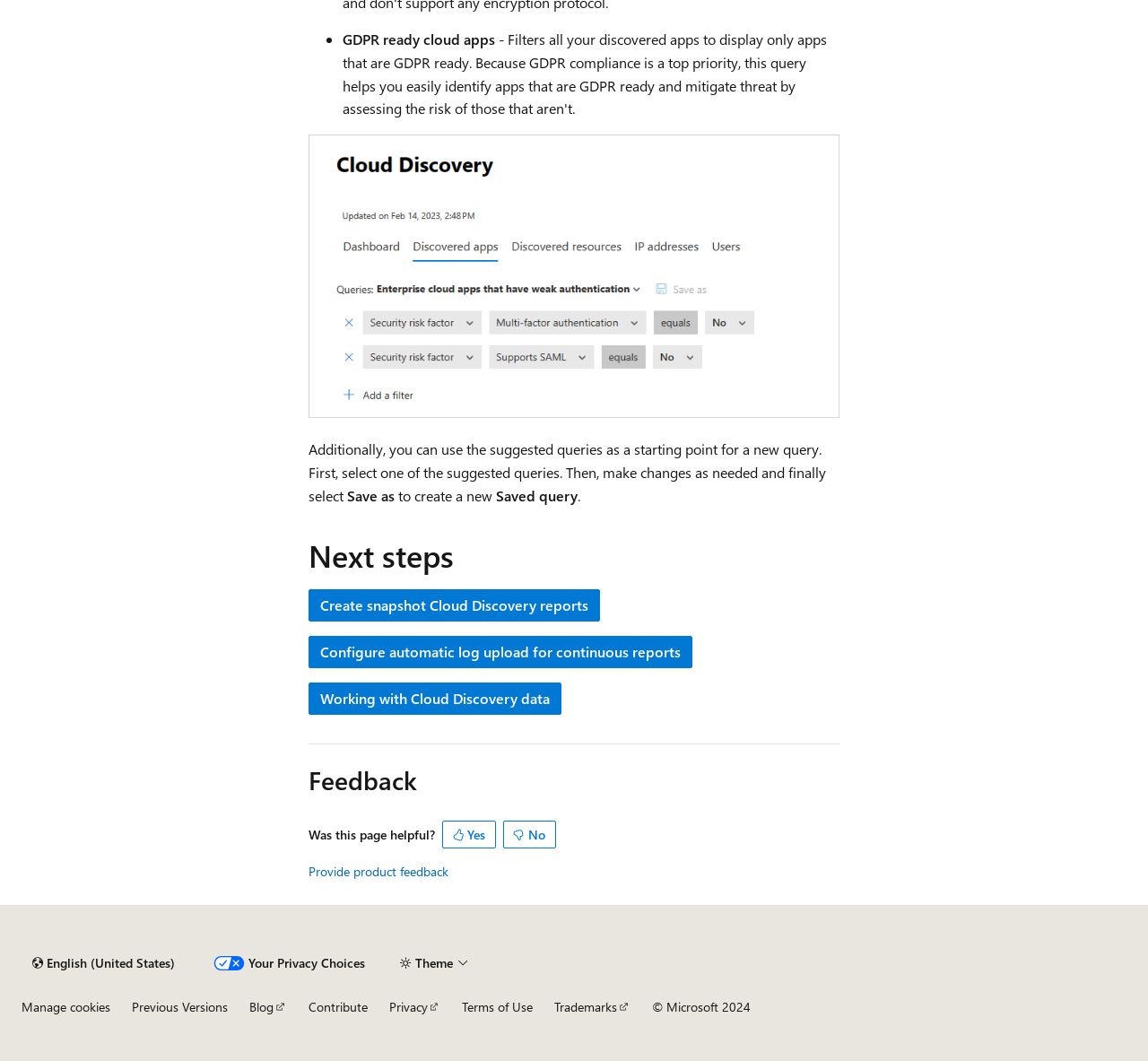Determine the bounding box coordinates of the section I need to click to execute the following instruction: "Create a snapshot Cloud Discovery report". Provide the coordinates as four float numbers between 0 and 1, i.e., [left, top, right, bottom].

[0.269, 0.556, 0.523, 0.586]